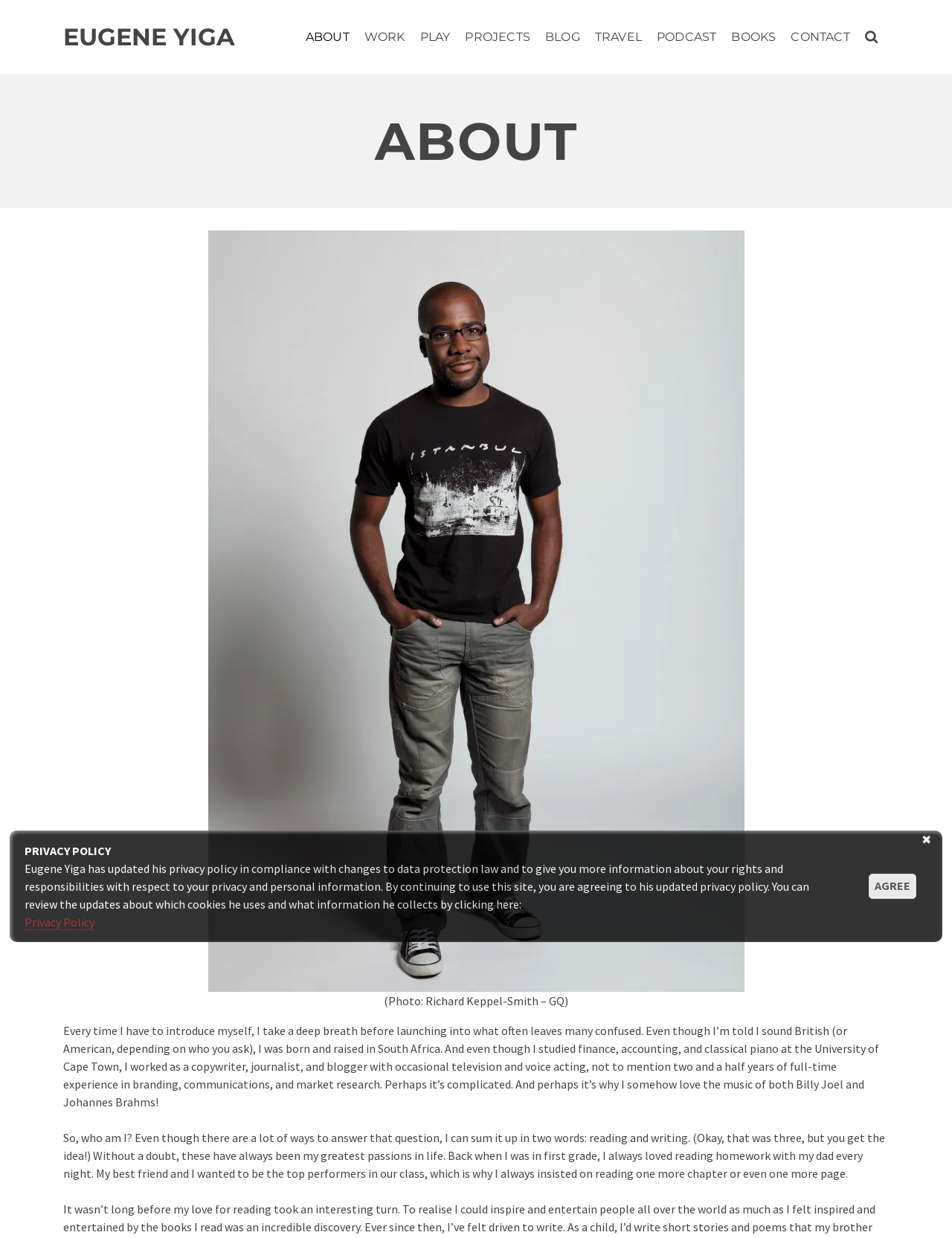What is the person's favorite activity?
Refer to the image and respond with a one-word or short-phrase answer.

Reading and writing